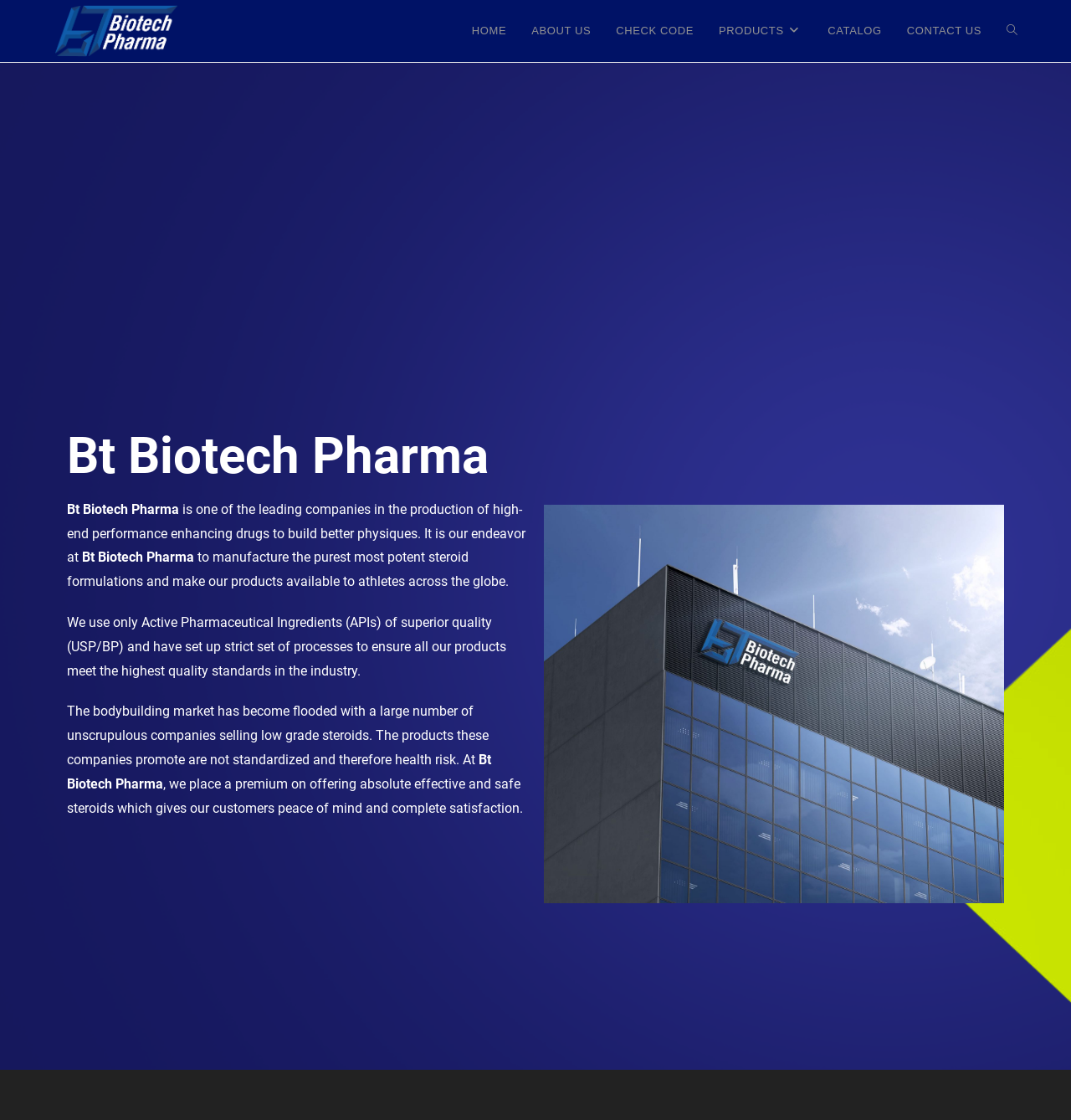Please locate the bounding box coordinates of the element that should be clicked to complete the given instruction: "learn about the company".

[0.485, 0.0, 0.563, 0.055]